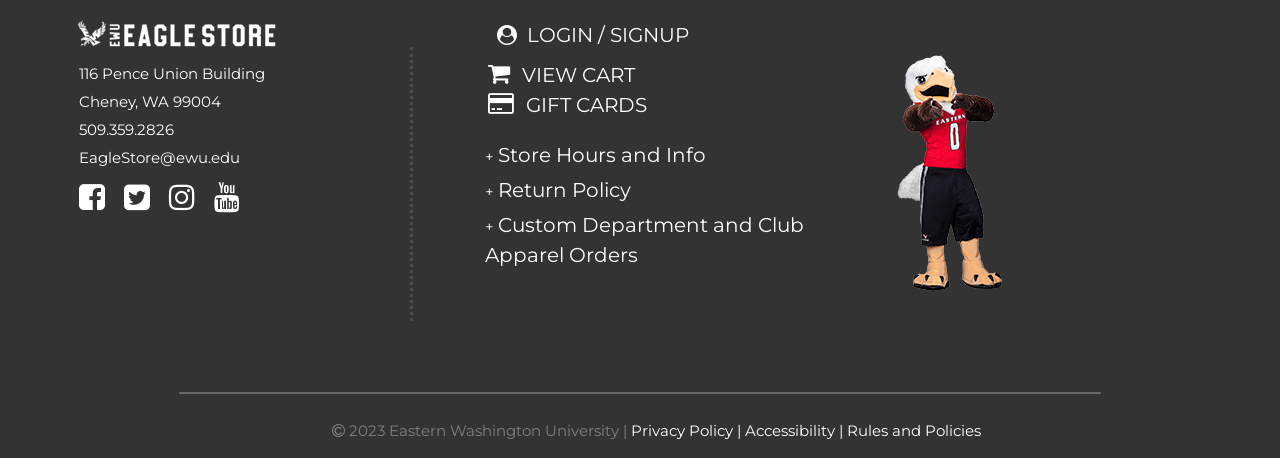What is the phone number of the store?
Please use the image to provide an in-depth answer to the question.

The phone number of the store can be found in the third paragraph element, which contains the text '509.359.2826'. This text is also a link, indicating that it can be clicked to initiate a call or send a message.